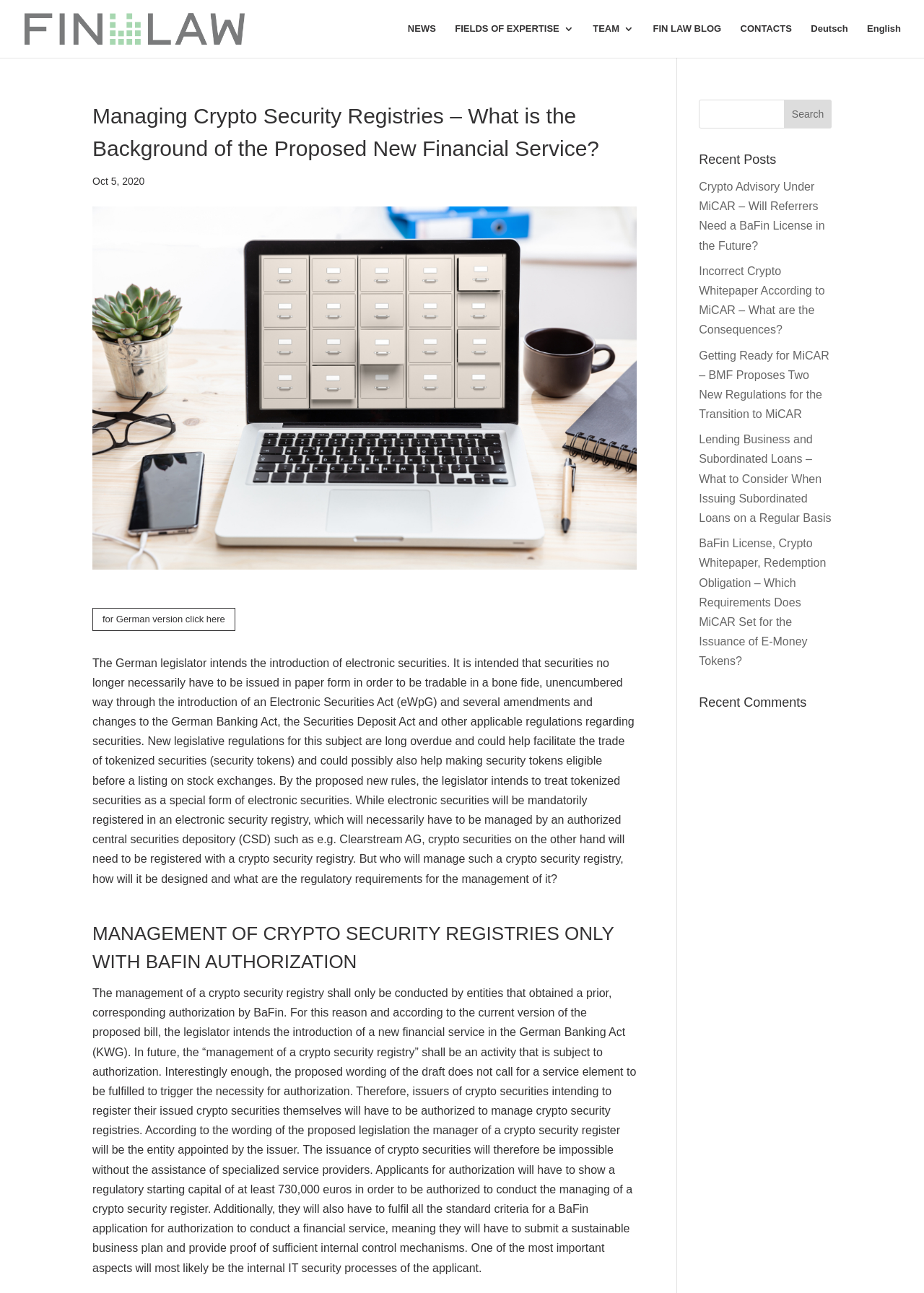Predict the bounding box of the UI element based on this description: "Home".

None